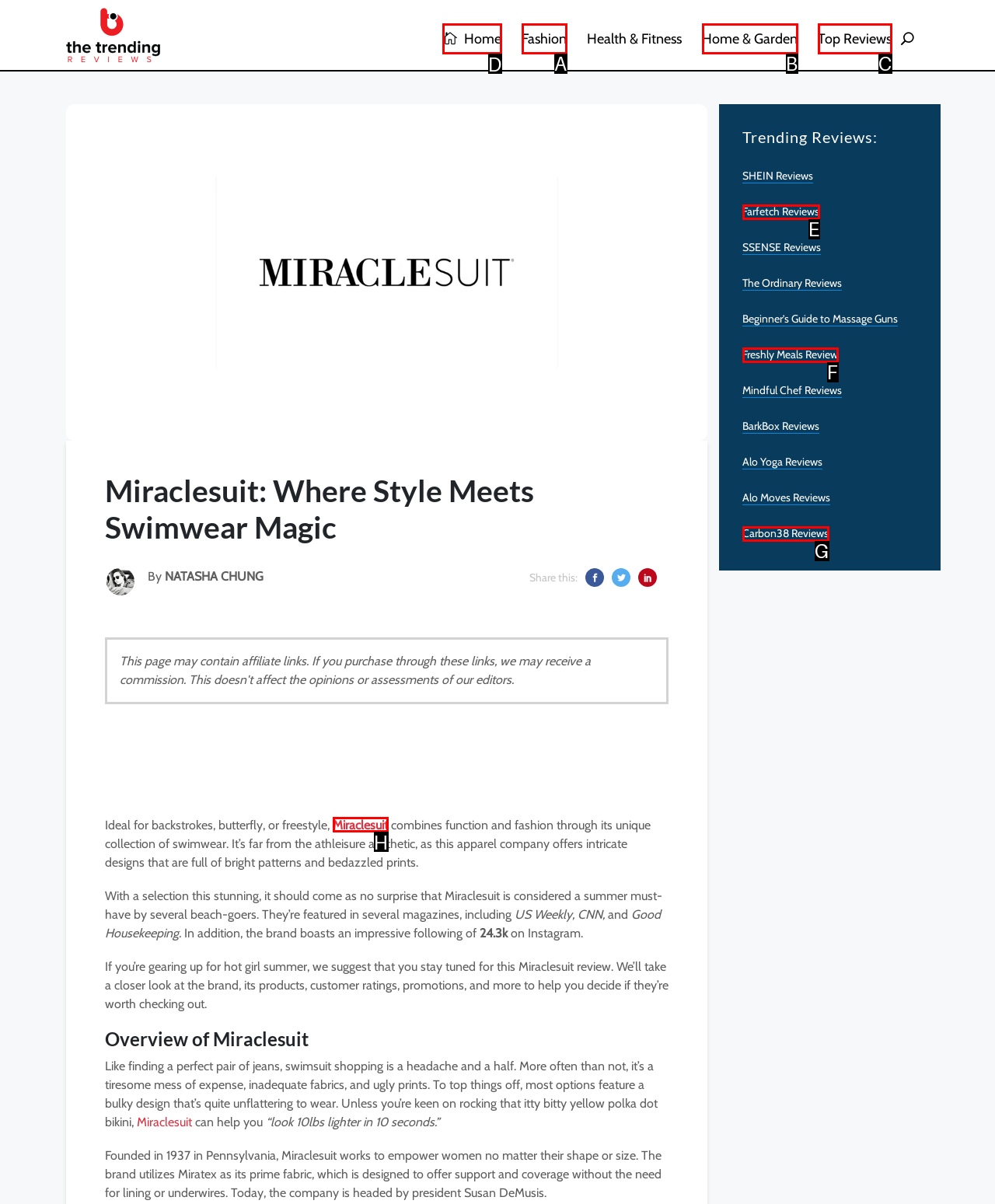For the instruction: Click the Home button, which HTML element should be clicked?
Respond with the letter of the appropriate option from the choices given.

D